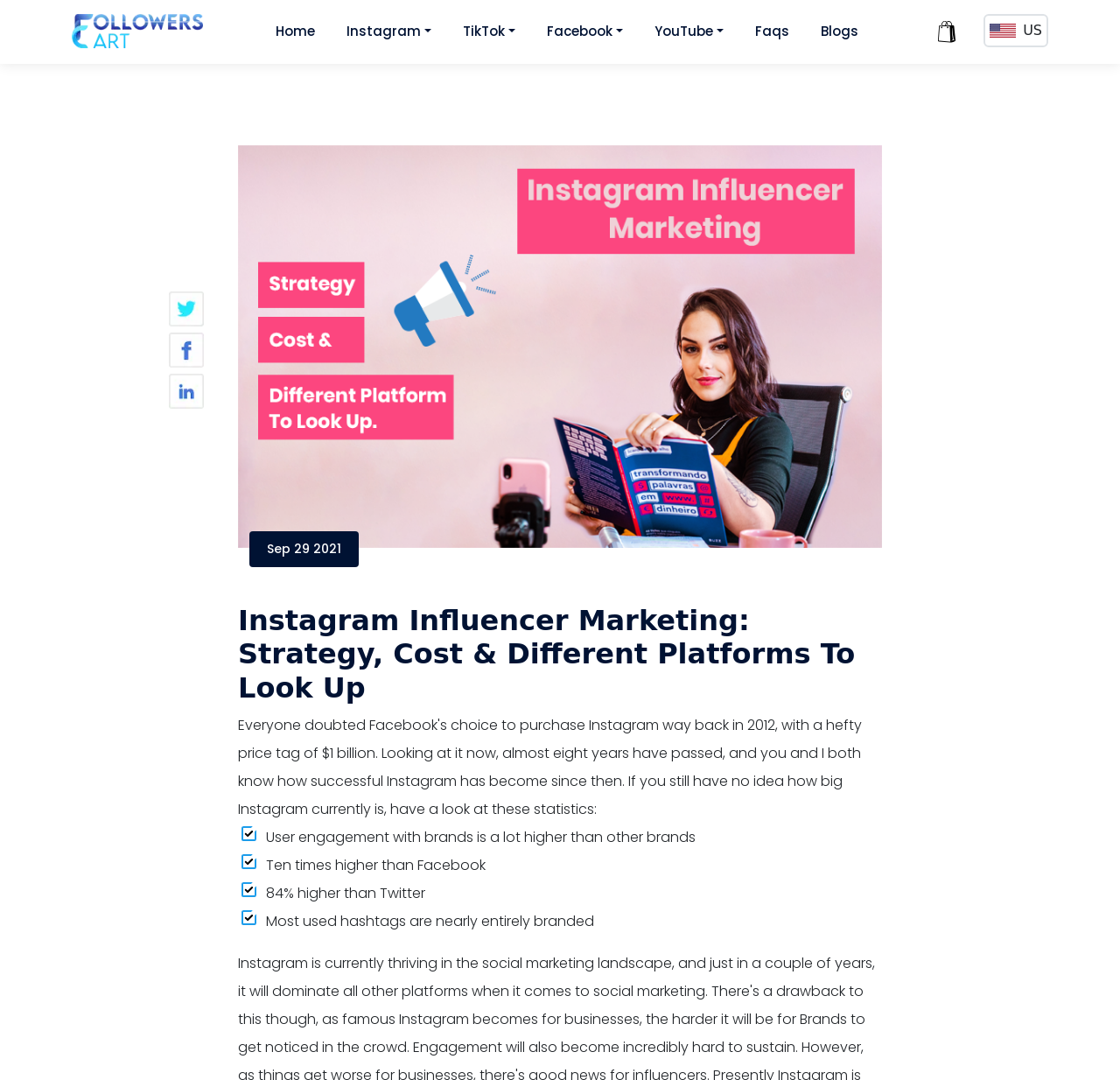What is the benefit of user engagement with brands on Instagram?
Using the information presented in the image, please offer a detailed response to the question.

According to the webpage, user engagement with brands on Instagram is higher than other brands, with specific statistics mentioned, such as 10 times higher than Facebook and 84% higher than Twitter.